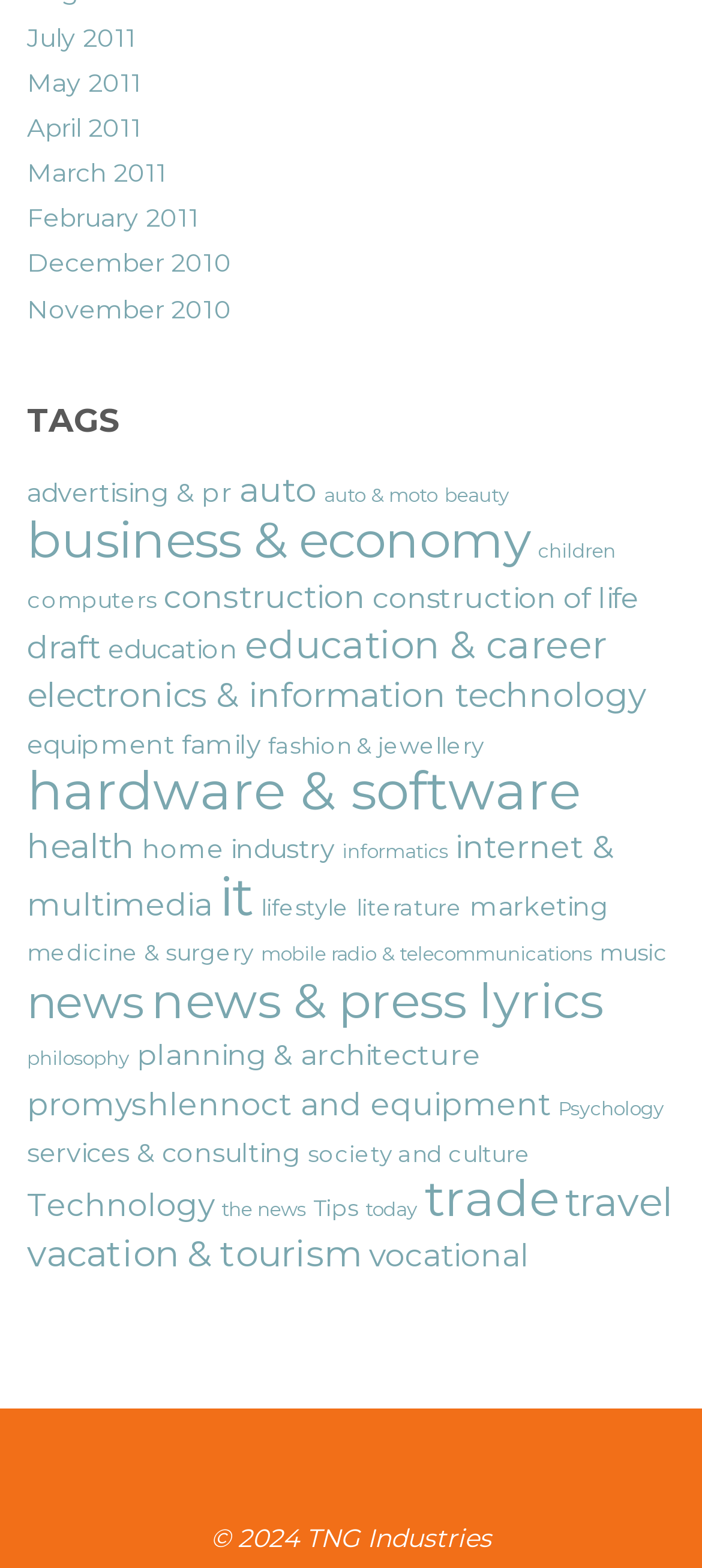Using the information shown in the image, answer the question with as much detail as possible: What is the category with the most items?

I counted the number of items in each category by looking at the links on the webpage. The category with the most items is 'hardware & software' with 24 items.